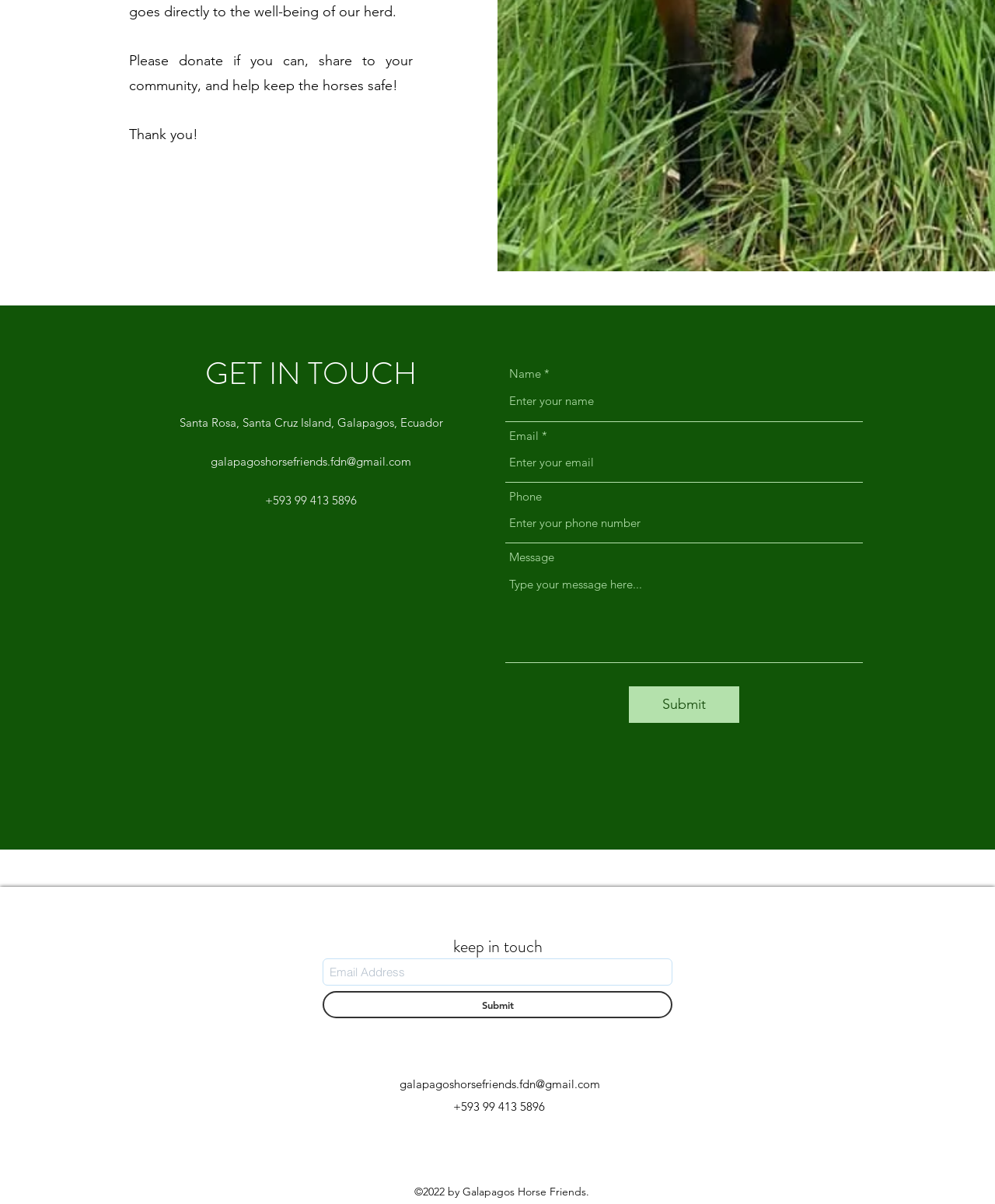Locate the bounding box coordinates of the area where you should click to accomplish the instruction: "Click the 'Facebook' link".

[0.288, 0.439, 0.309, 0.455]